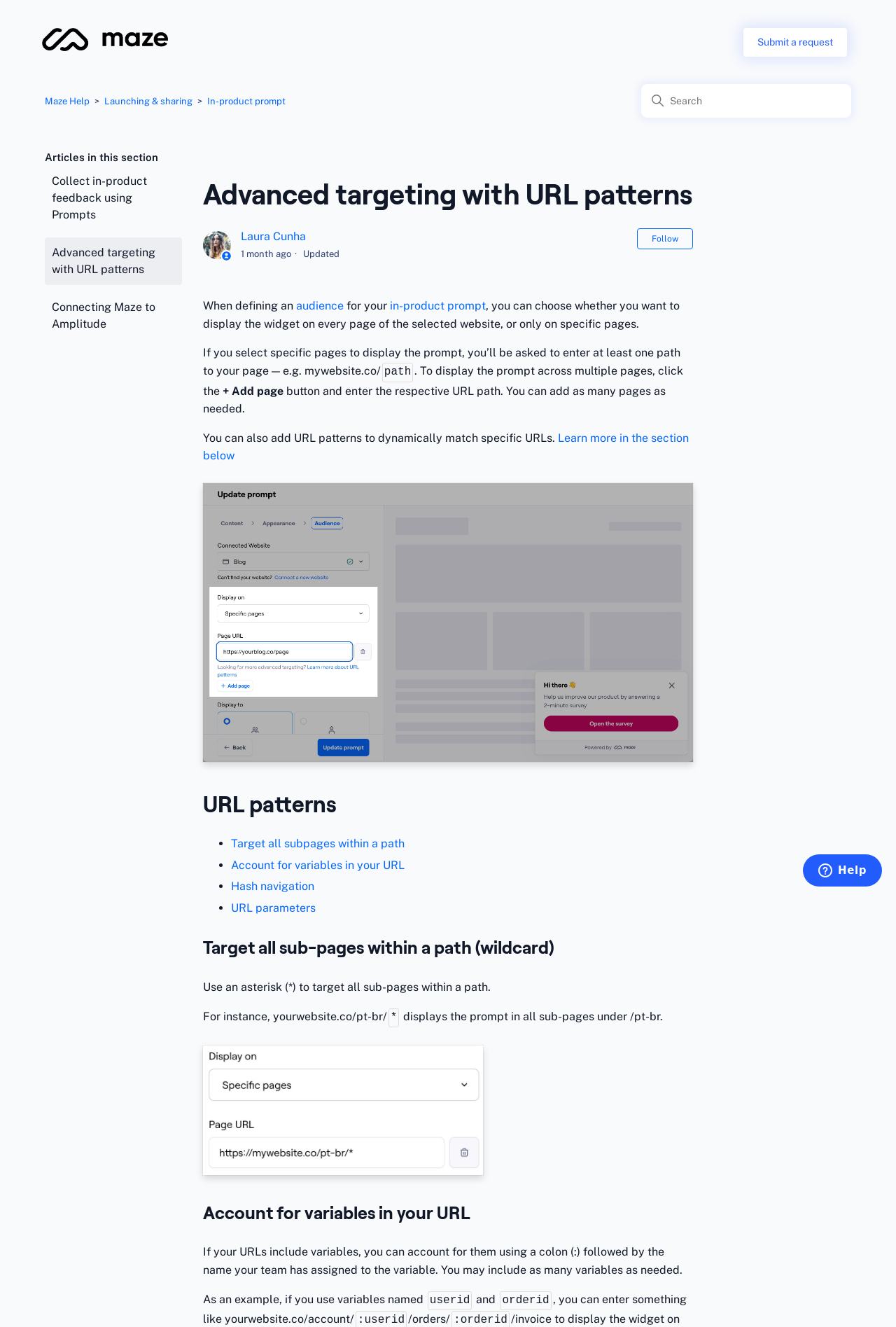Please analyze the image and provide a thorough answer to the question:
What is the purpose of the 'Search' box?

The 'Search' box is located at the top right corner of the webpage and is used to search for articles within the Maze Help Center. You can enter keywords or phrases to find relevant articles.